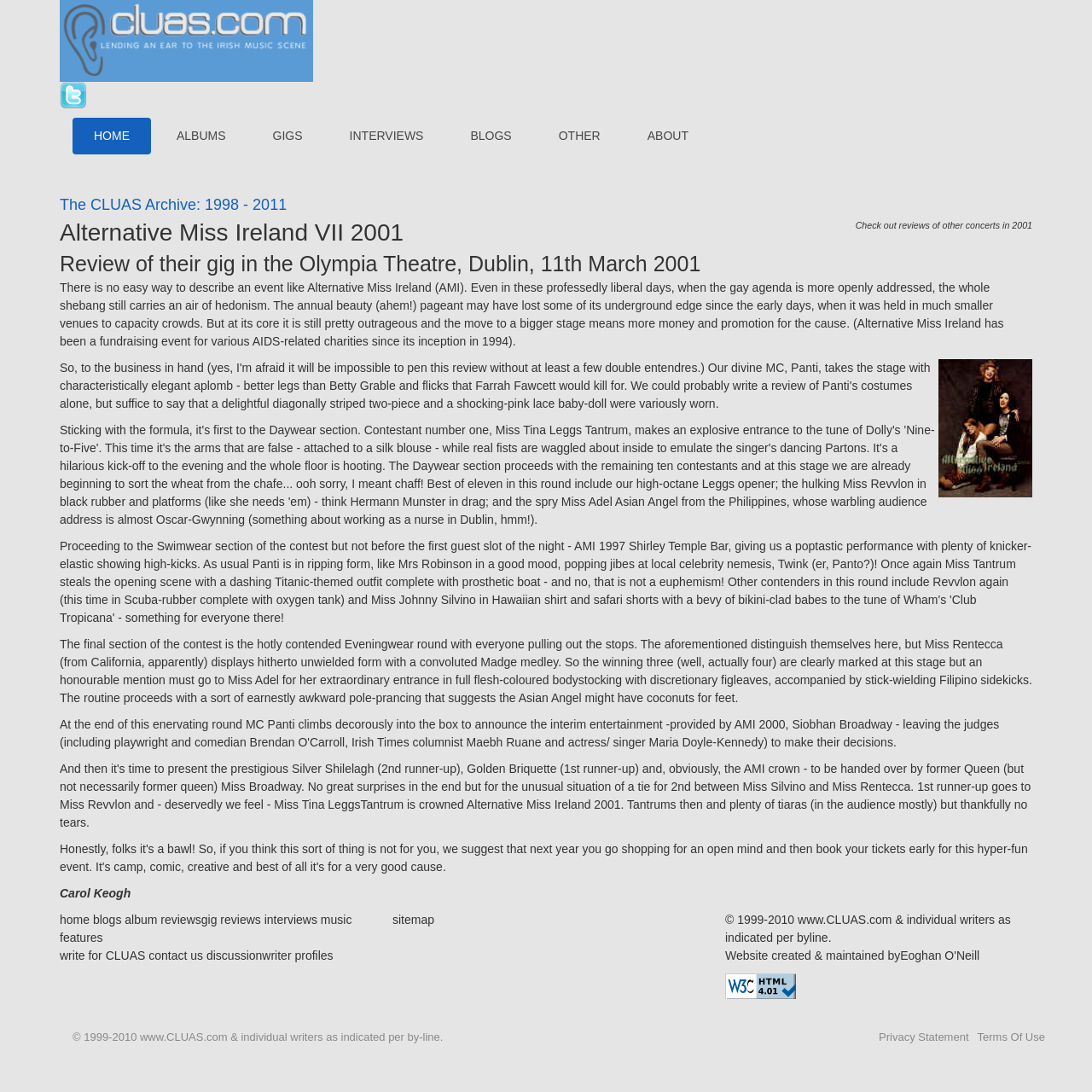Detail the webpage's structure and highlights in your description.

This webpage is a review of the Alternative Miss Ireland 2001 event on the CLUAS website, a leading Irish indie music website. At the top left corner, there is a logo of CLUAS, an Irish indie music webzine, accompanied by a link to the website's homepage. Next to it, there is a link to CLUAS's Twitter page, also accompanied by a Twitter logo. 

Below these links, there is a navigation menu with links to different sections of the website, including HOME, ALBUMS, GIGS, INTERVIEWS, BLOGS, and OTHER. 

On the left side of the page, there is a heading that reads "The CLUAS Archive: 1998 - 2011". Below this heading, there is a link to reviews of other concerts in 2001. 

The main content of the page is a review of the Alternative Miss Ireland 2001 event, which took place at the Olympia Theatre in Dublin on March 11, 2001. The review is divided into several paragraphs, with headings that describe the event. There is also an image of Alternative Miss Ireland 2001 on the page. 

At the bottom of the page, there are links to different sections of the website, including home, blogs, album reviews, gig reviews, interviews, and music features. There are also links to write for CLUAS, contact us, discussion, writer profiles, and sitemap. 

The webpage also includes copyright information, stating that the content is owned by CLUAS and individual writers, and a link to the website's creator and maintainer, Eoghan O'Neill. Additionally, there is a link to the website's privacy statement and terms of use at the very bottom of the page.